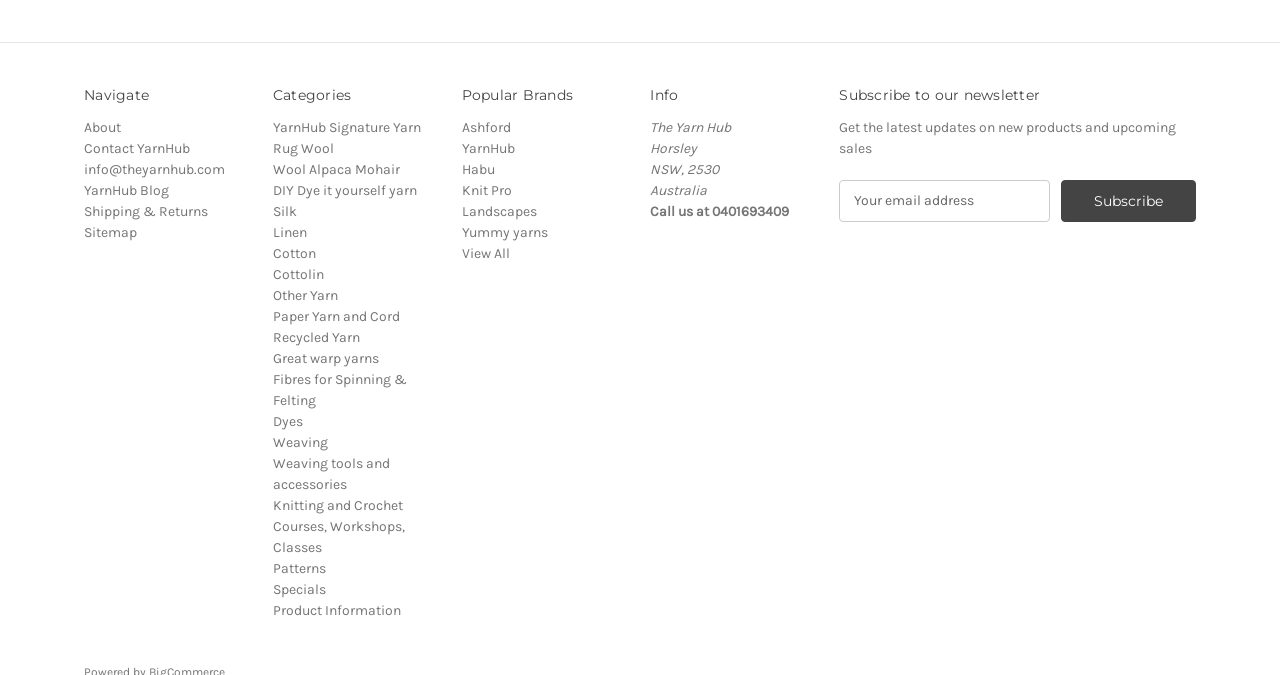Using the description: "Fibres for Spinning & Felting", determine the UI element's bounding box coordinates. Ensure the coordinates are in the format of four float numbers between 0 and 1, i.e., [left, top, right, bottom].

[0.213, 0.549, 0.318, 0.606]